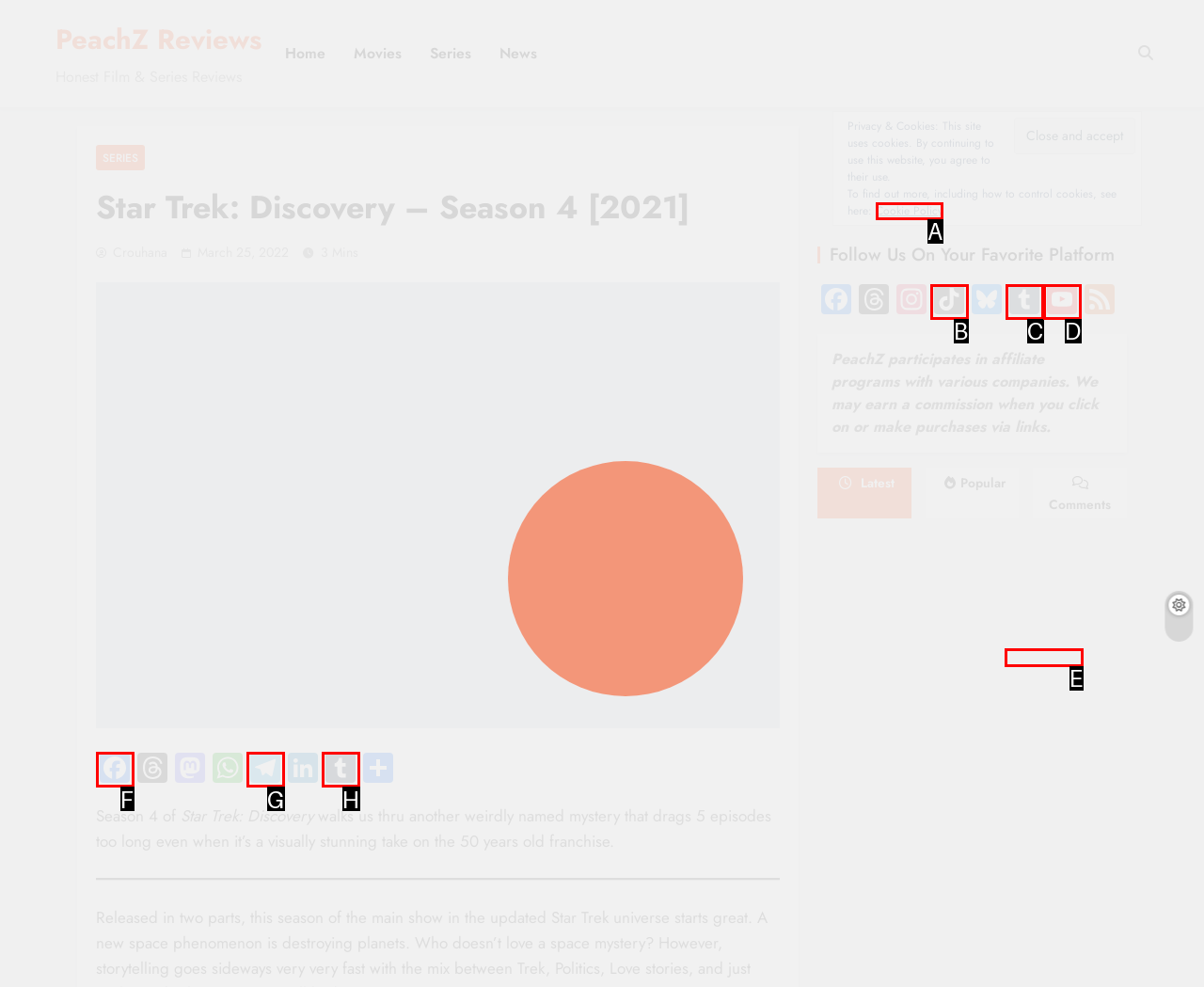Using the description: Cookie Policy, find the HTML element that matches it. Answer with the letter of the chosen option.

A